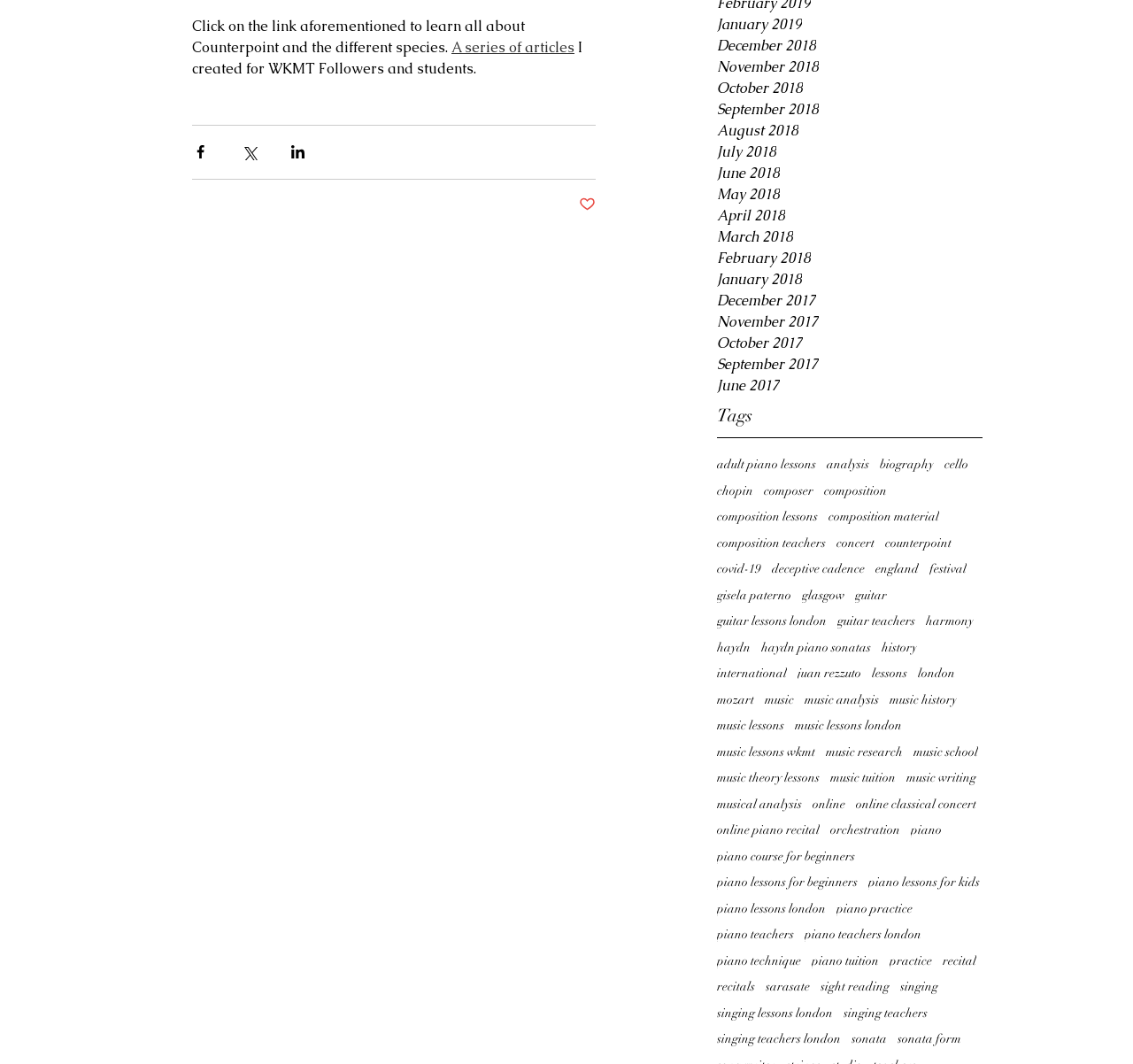Please find and report the bounding box coordinates of the element to click in order to perform the following action: "View tags". The coordinates should be expressed as four float numbers between 0 and 1, in the format [left, top, right, bottom].

[0.633, 0.381, 0.664, 0.401]